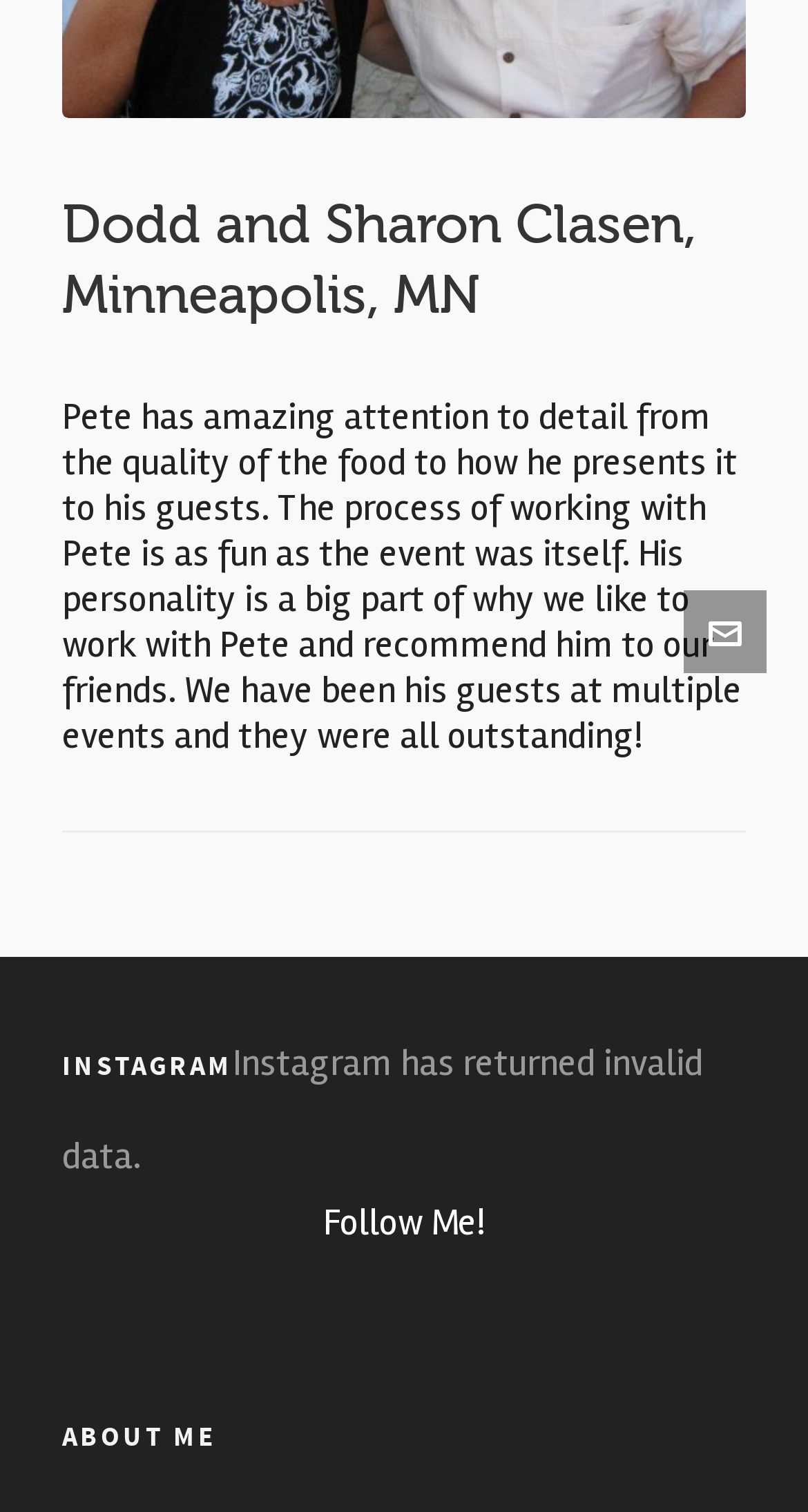Provide the bounding box coordinates for the specified HTML element described in this description: "Follow Me!". The coordinates should be four float numbers ranging from 0 to 1, in the format [left, top, right, bottom].

[0.4, 0.793, 0.6, 0.823]